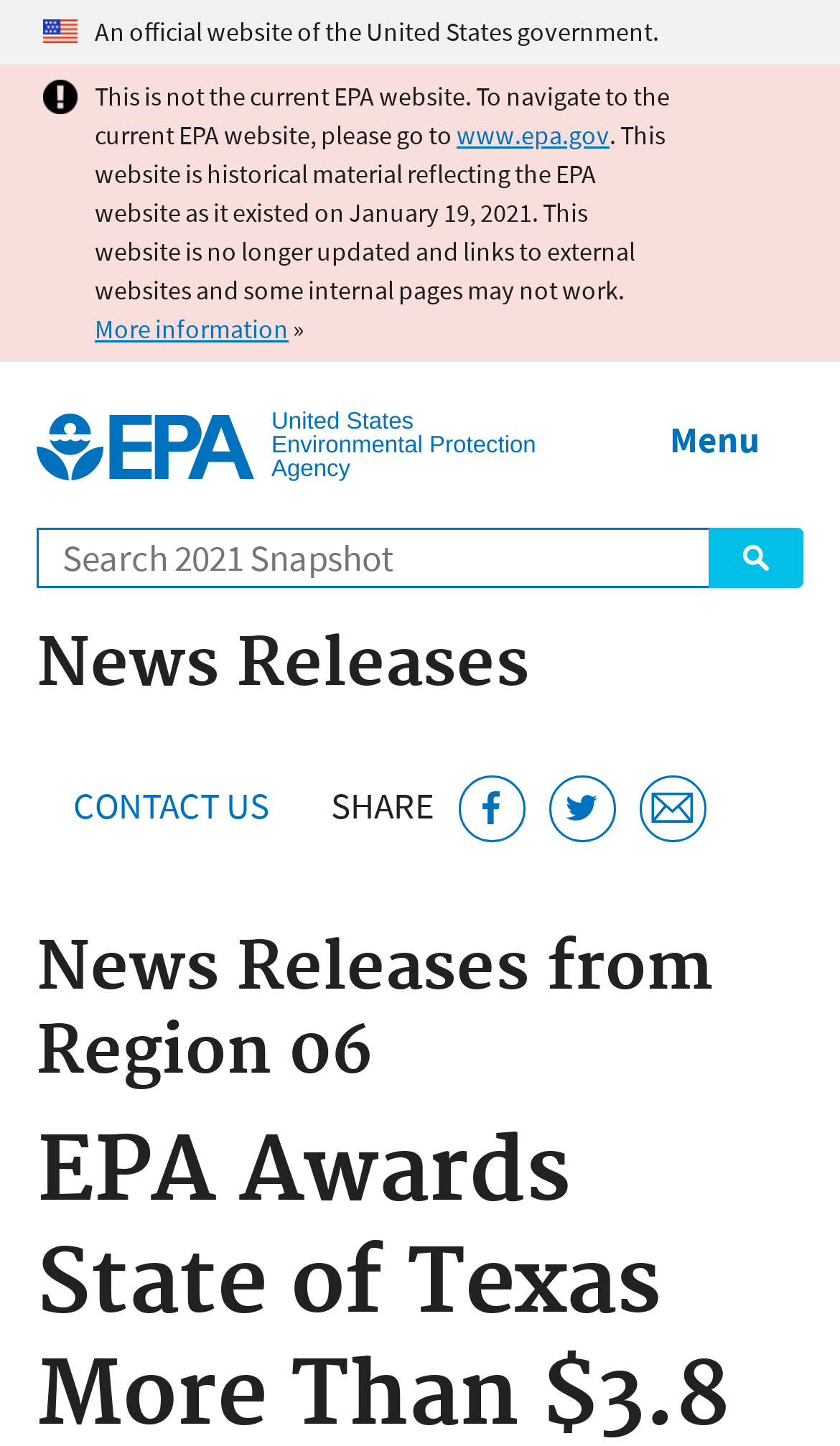Is this the current EPA website?
Based on the screenshot, provide a one-word or short-phrase response.

No